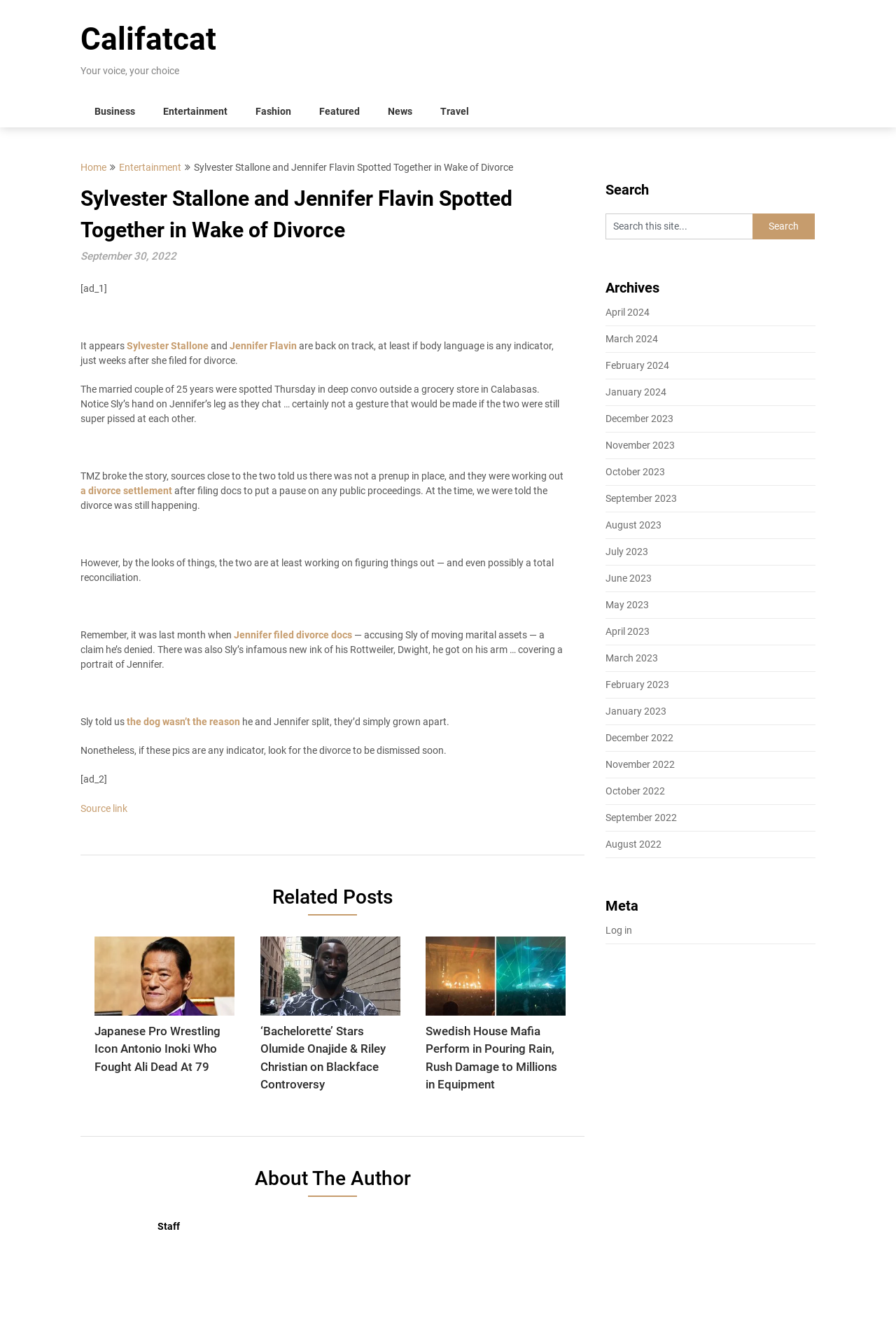Identify the bounding box coordinates for the UI element described by the following text: "Jennifer filed divorce docs". Provide the coordinates as four float numbers between 0 and 1, in the format [left, top, right, bottom].

[0.261, 0.47, 0.393, 0.478]